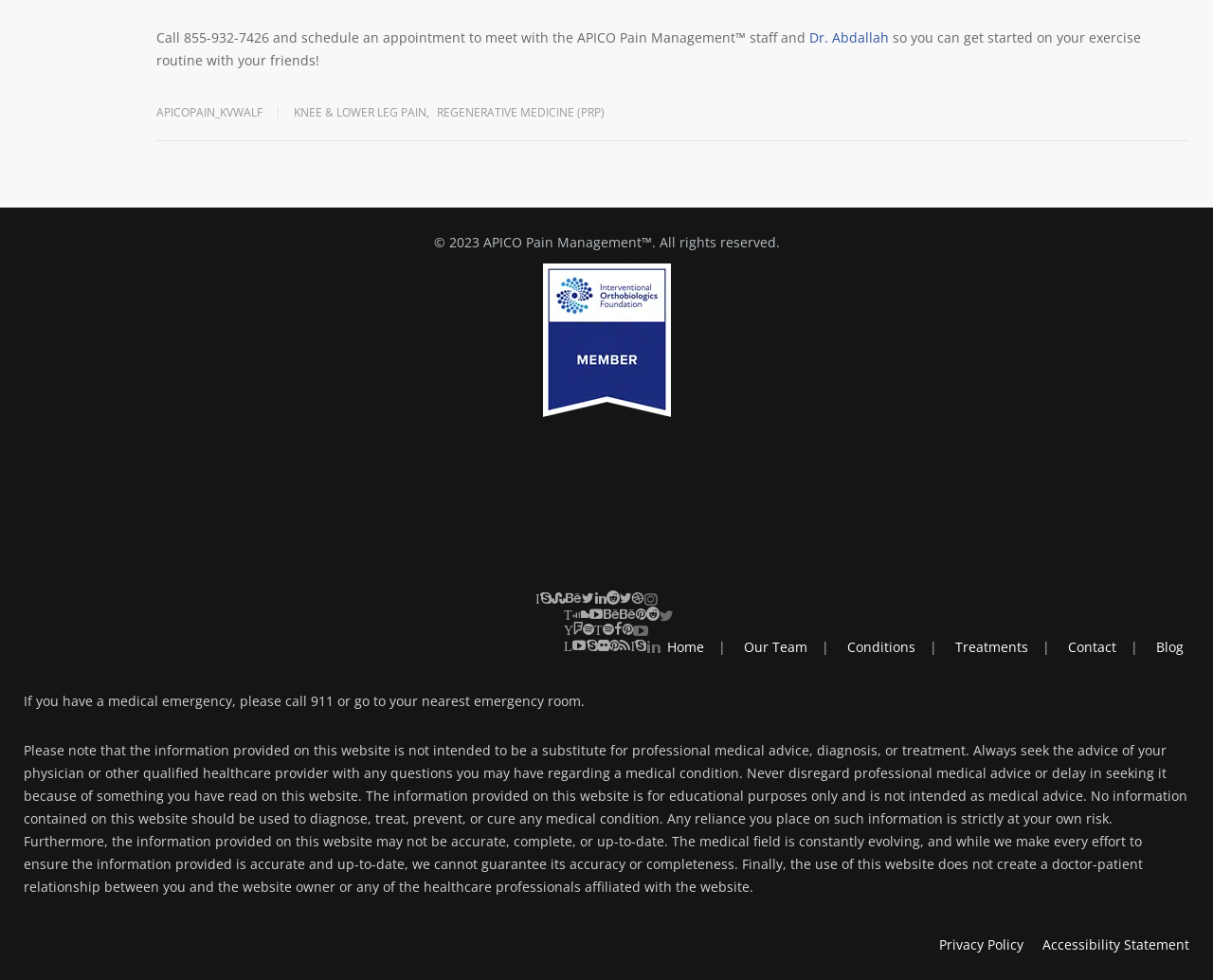Locate the bounding box coordinates of the element that should be clicked to execute the following instruction: "Visit the APICO Pain Management Facebook page".

[0.02, 0.546, 0.98, 0.59]